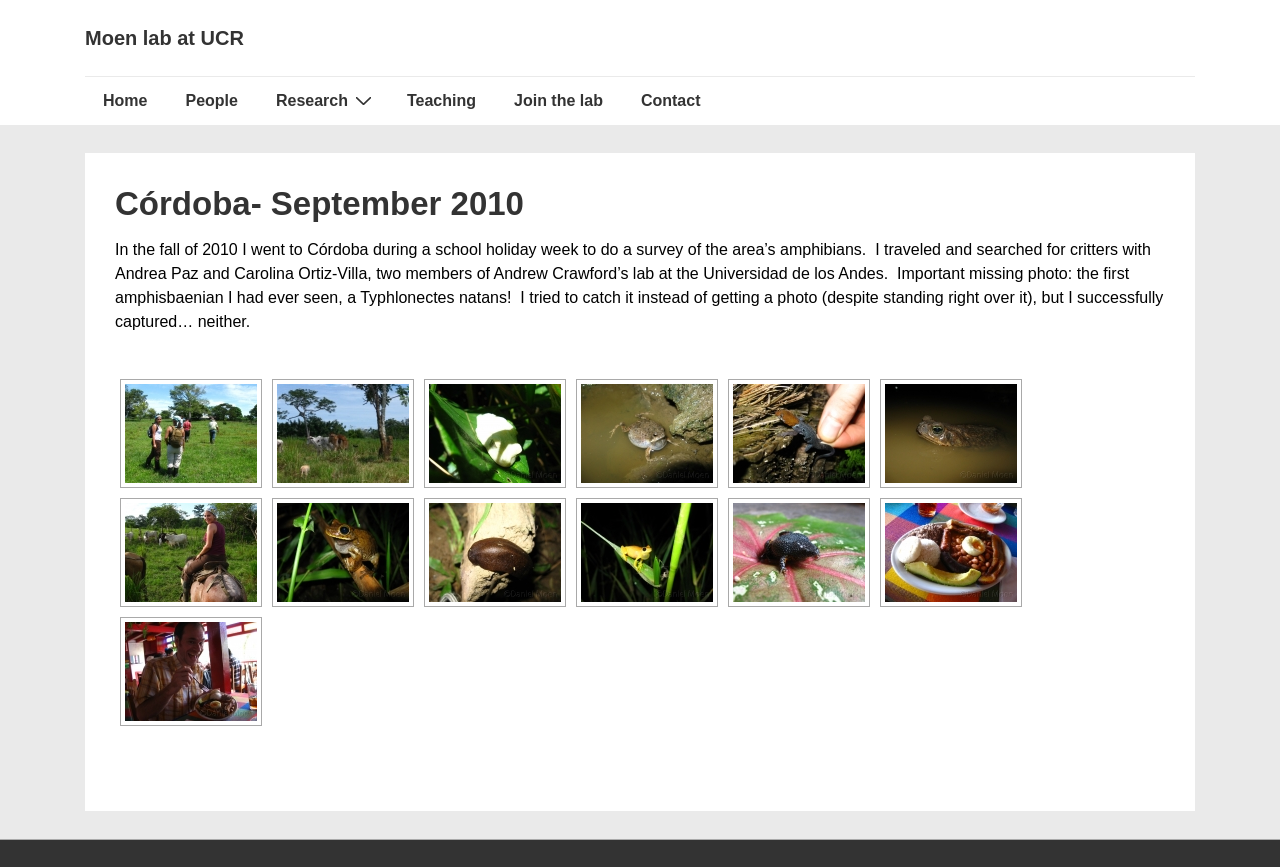Respond to the question below with a single word or phrase:
What is the purpose of the author's trip to Córdoba?

To survey the area's amphibians